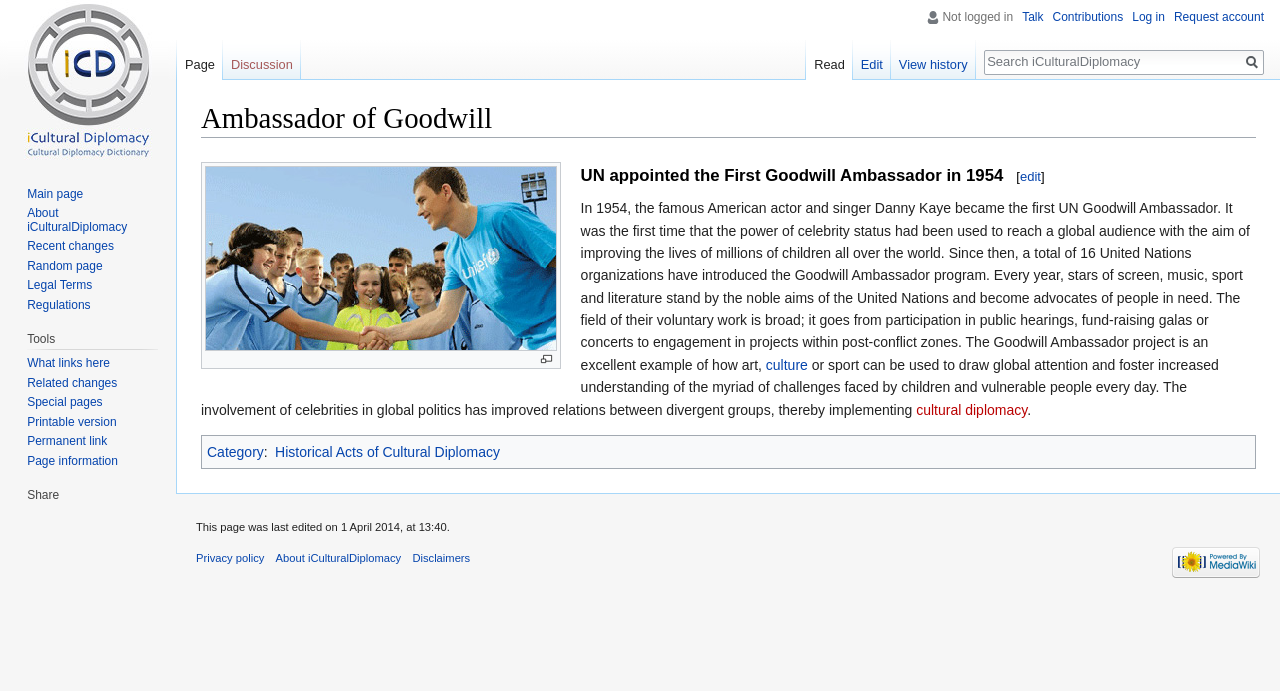What is the file name of the image on the webpage?
Based on the image, provide a one-word or brief-phrase response.

1954.jpg